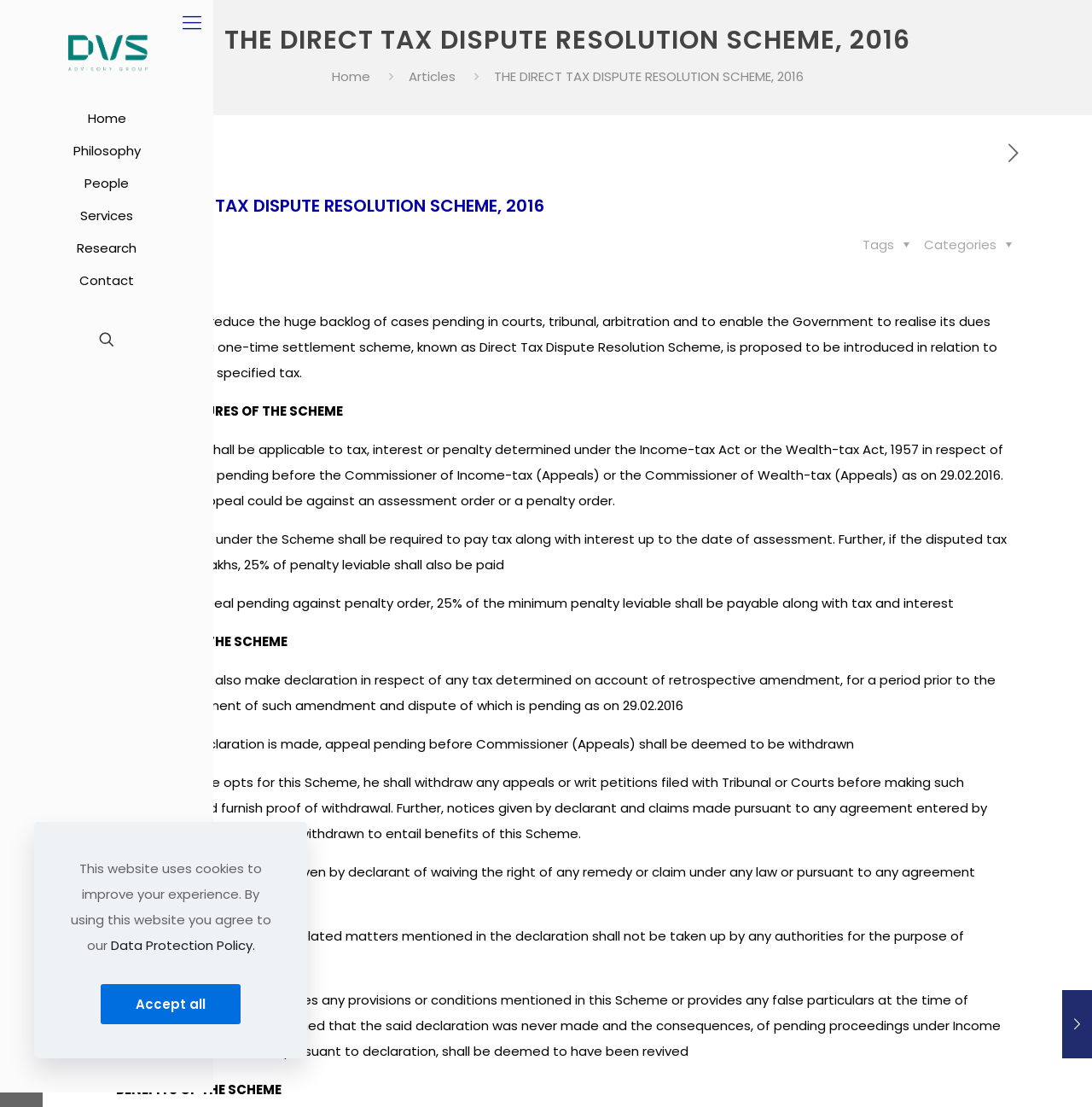Locate the bounding box of the user interface element based on this description: "Confiance et politique économique actuelle".

None